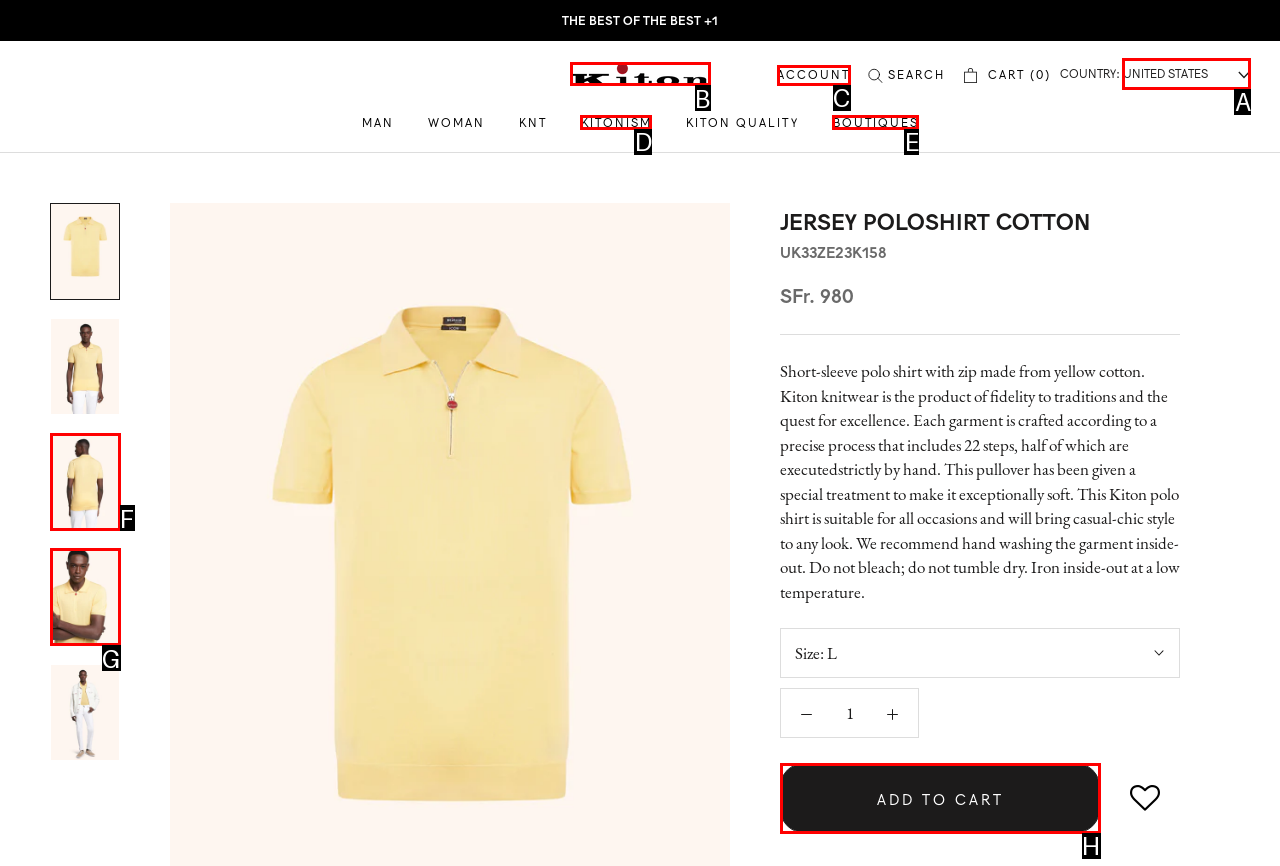Tell me which one HTML element I should click to complete the following task: Select a country from the dropdown menu Answer with the option's letter from the given choices directly.

A